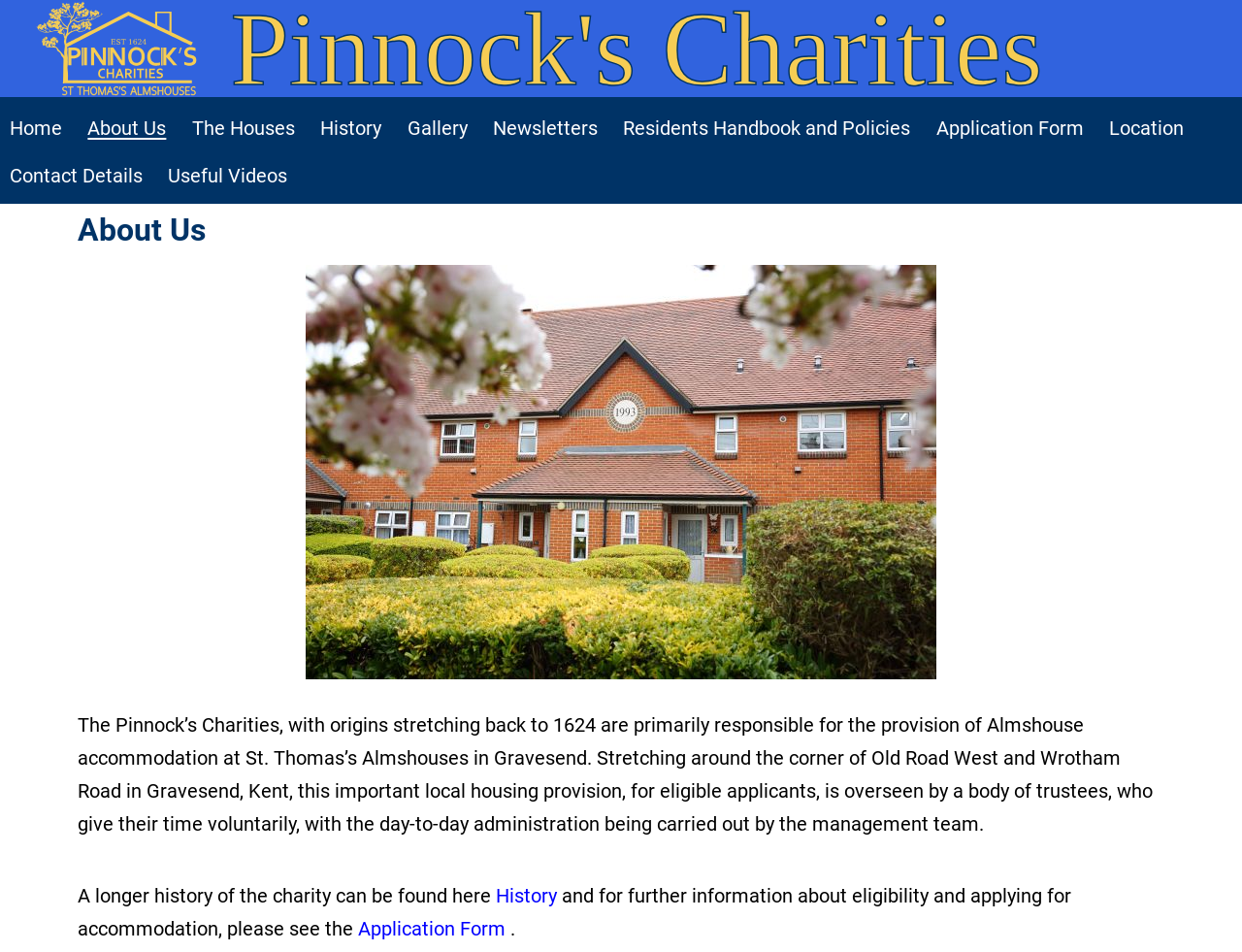Who oversees the day-to-day administration of St Thomas’s Almshouses?
Kindly offer a comprehensive and detailed response to the question.

Based on the webpage content, it is mentioned that the day-to-day administration of St Thomas’s Almshouses is carried out by the management team, while the overall responsibility lies with a body of trustees who give their time voluntarily.